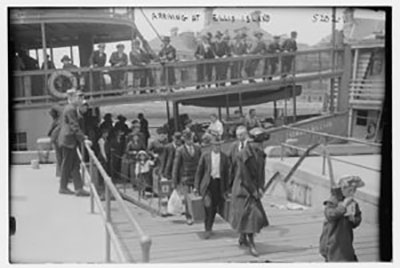Paint a vivid picture with your description of the image.

The image titled "Immigrants arriving at Ellis Island" captures a poignant moment in American history, showcasing a group of immigrants as they disembark from a boat at Ellis Island. This iconic location served as a gateway to the United States for millions of hopeful individuals seeking new opportunities. In the foreground, several men, women, and children can be seen carrying their belongings, wearing warm coats perhaps indicative of the time period. A few individuals, including a child, appear to be looking back towards the ship, reflecting a mix of anticipation and apprehension as they step onto American soil. In the background, a group of officials or observers stands on the ship, watching the newcomers with interest. This historical scene not only represents the immigration experience but also symbolizes the promise of freedom and the quest for a better life, aligning with America's narrative as a land of opportunity.